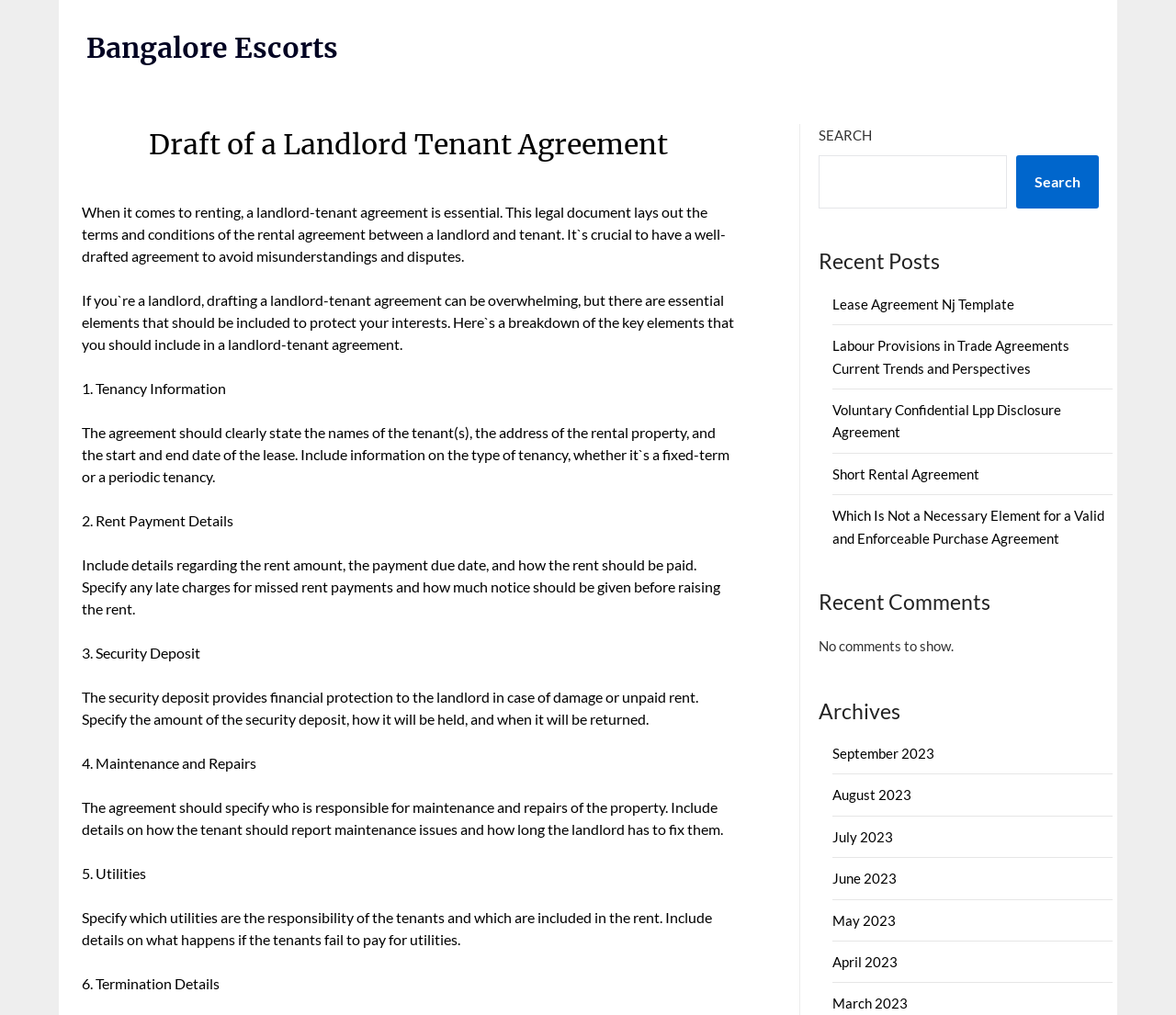Identify and provide the text of the main header on the webpage.

Draft of a Landlord Tenant Agreement